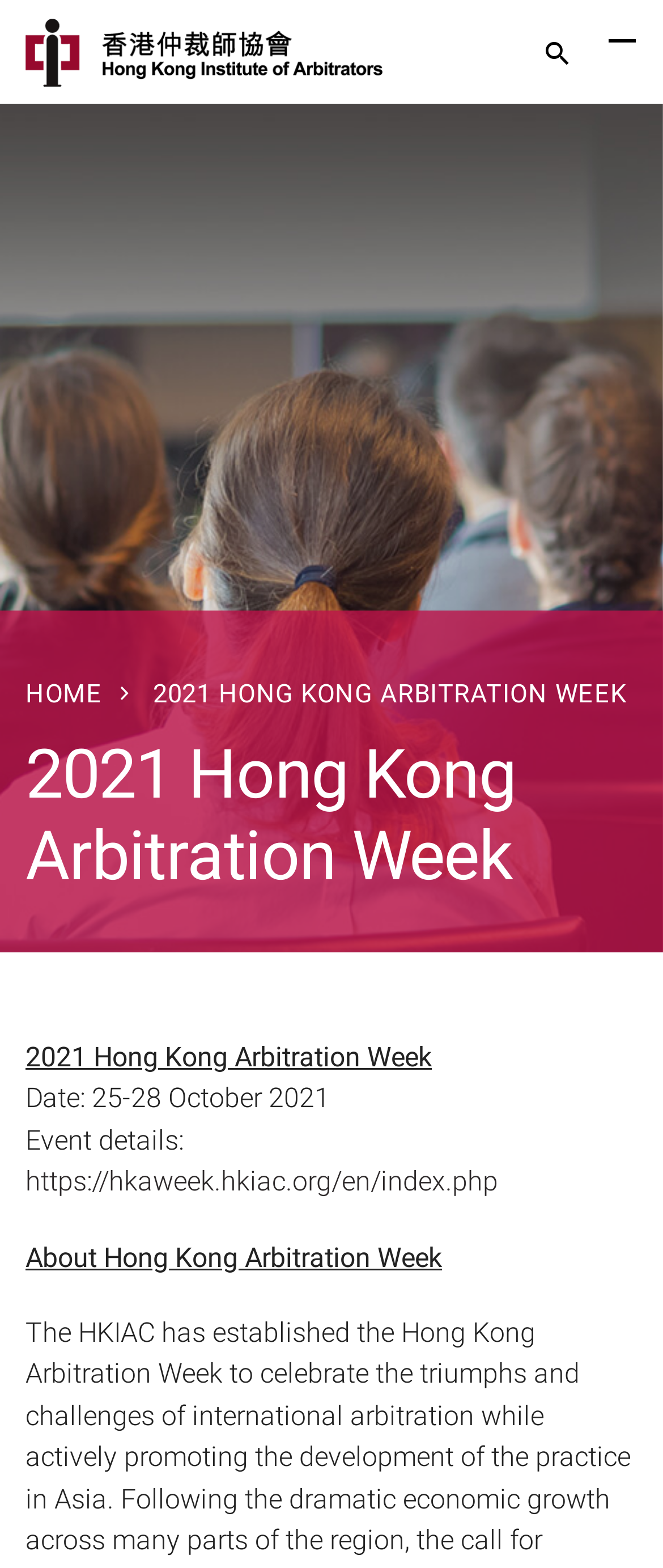Explain the features and main sections of the webpage comprehensively.

The webpage is about the 2021 Hong Kong Arbitration Week, organized by the Hong Kong Institute of Arbitrators (HKIARB). At the top right corner, there is a link to an unknown page. Below it, on the top left, is the logo of HKIARB, accompanied by a link to the institute's homepage. 

Next to the logo, there is a large heading that reads "2021 Hong Kong Arbitration Week". Below this heading, there is a section with social media links, including Facebook, Twitter, LinkedIn, Google+, and Email.

Under the social media links, there is a section that provides details about the event. It starts with the title "2021 Hong Kong Arbitration Week" again, followed by the date "25-28 October 2021". Then, it provides a brief description of the event, with a link to the event's webpage. Finally, there is a section about Hong Kong Arbitration Week, which likely provides more information about the event's background and purpose.